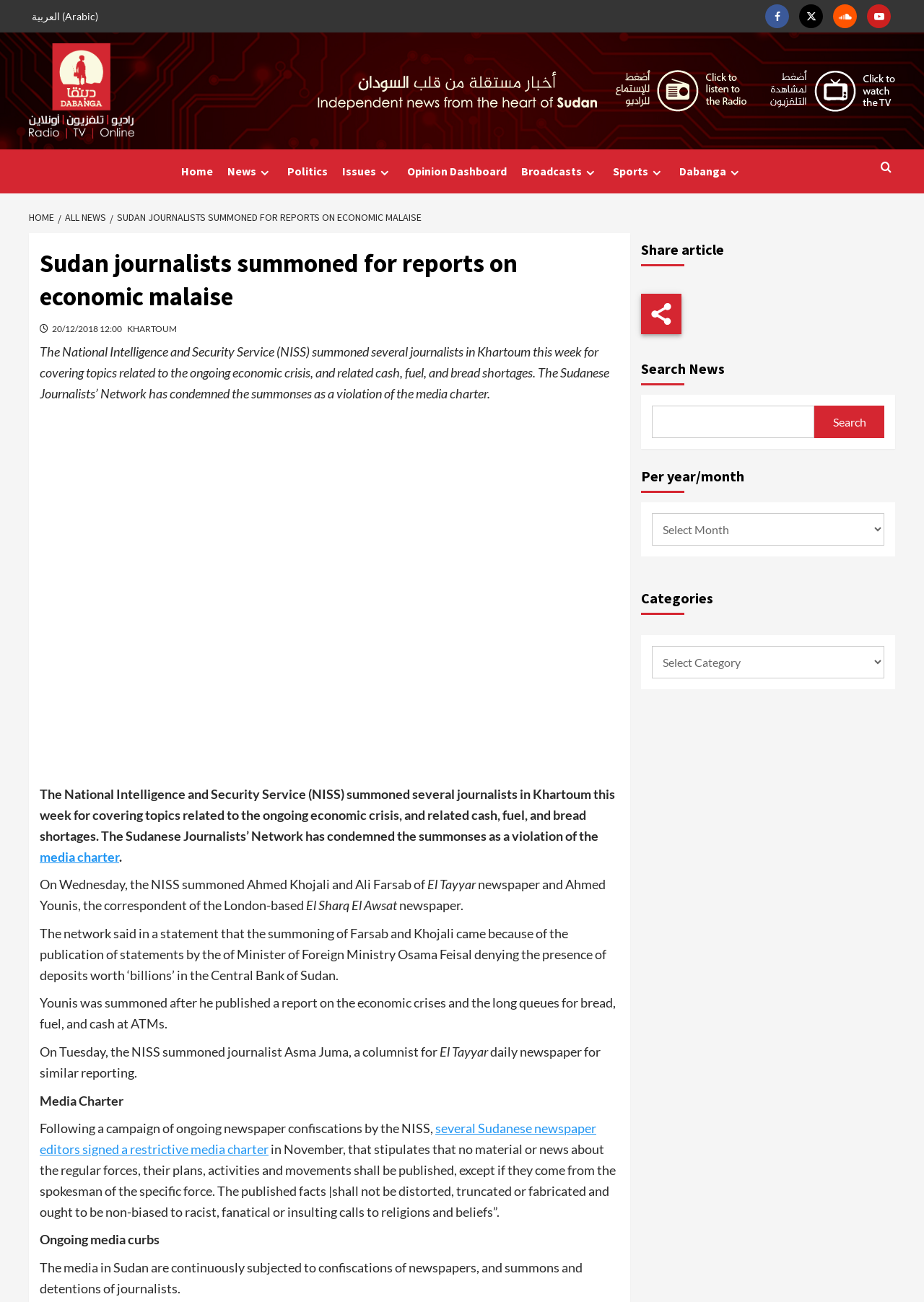Determine the bounding box coordinates for the UI element with the following description: "Art & Bloom". The coordinates should be four float numbers between 0 and 1, represented as [left, top, right, bottom].

None